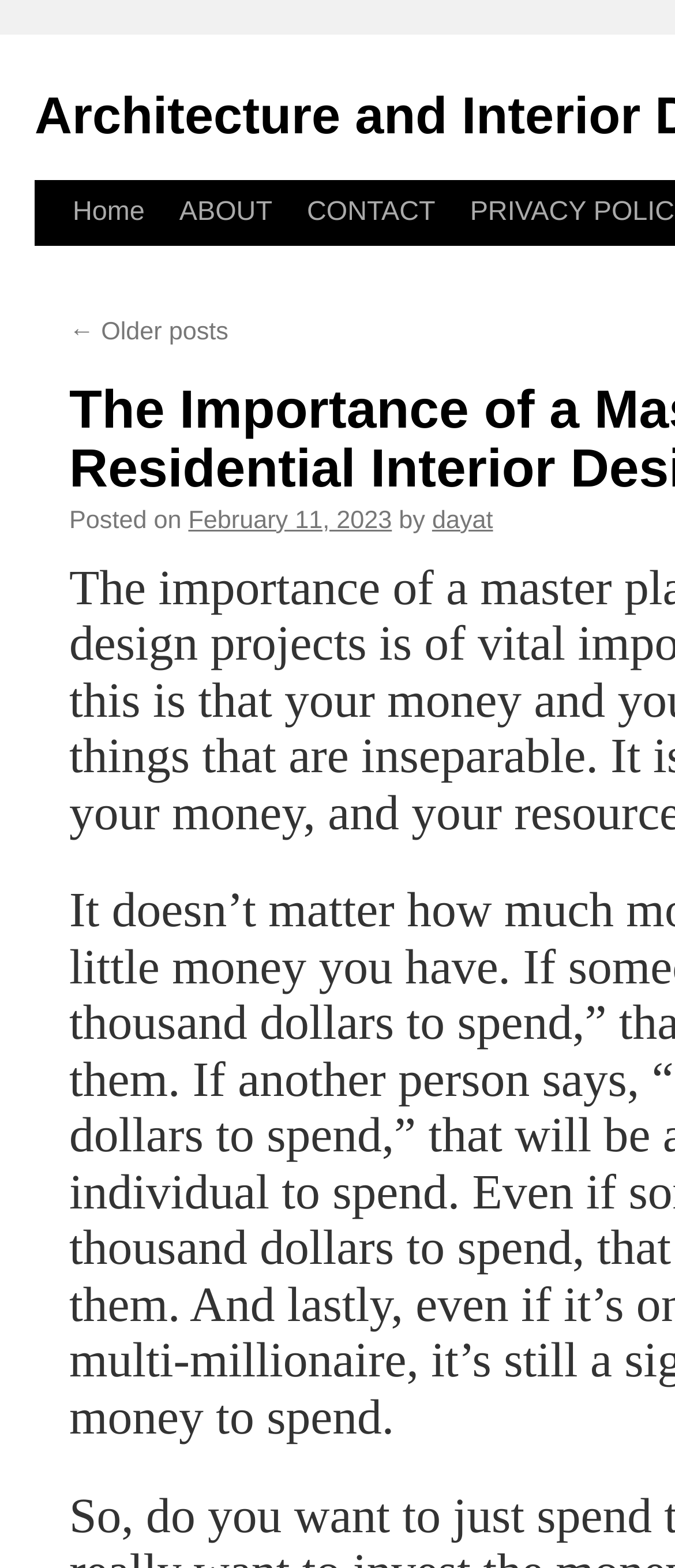Who is the author of the post?
Please provide a single word or phrase as your answer based on the image.

dayat